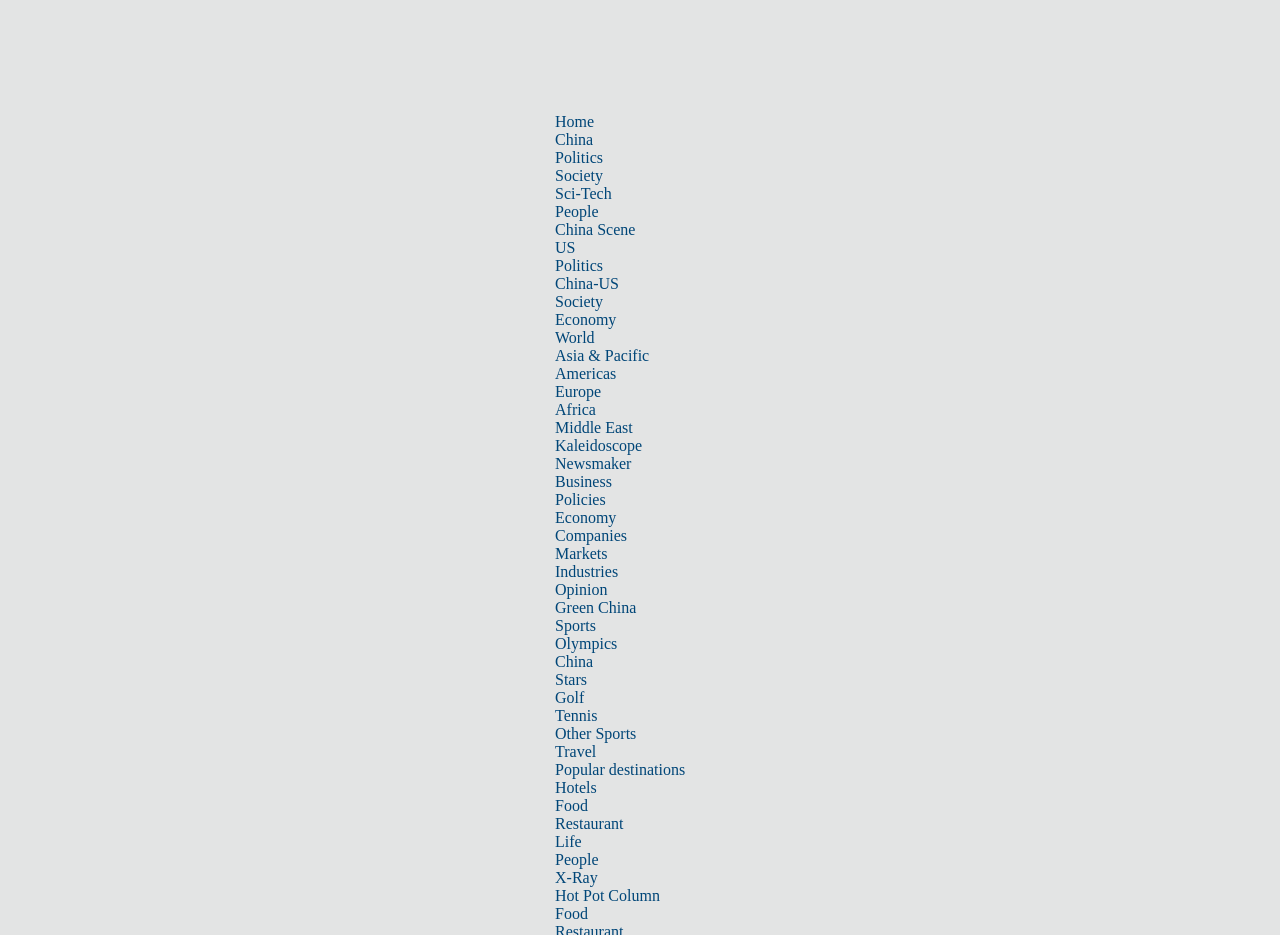Locate the bounding box of the UI element described by: "[ author ]" in the given webpage screenshot.

None